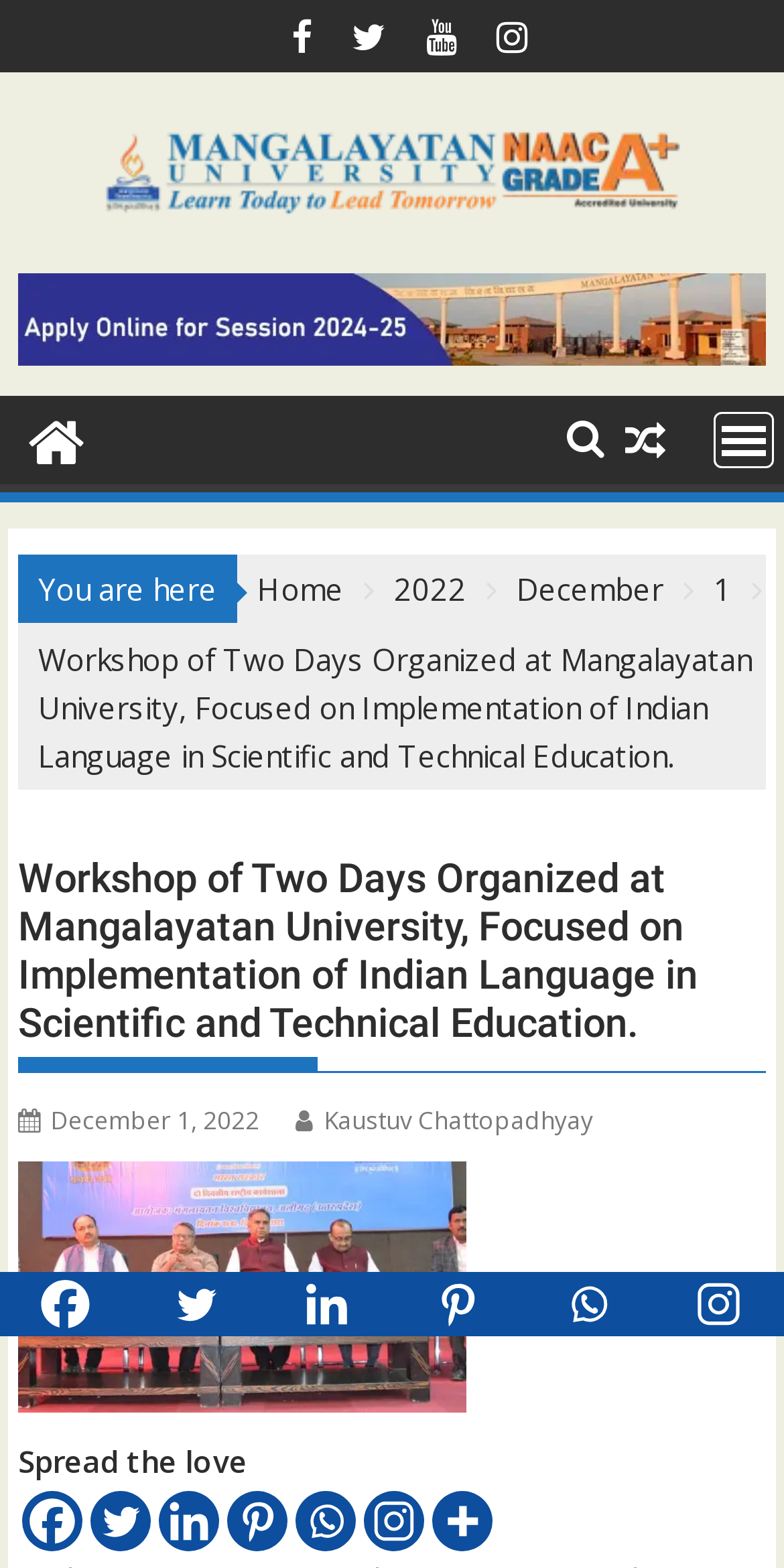Find the bounding box coordinates of the element's region that should be clicked in order to follow the given instruction: "Click on the Facebook link". The coordinates should consist of four float numbers between 0 and 1, i.e., [left, top, right, bottom].

[0.028, 0.951, 0.105, 0.989]